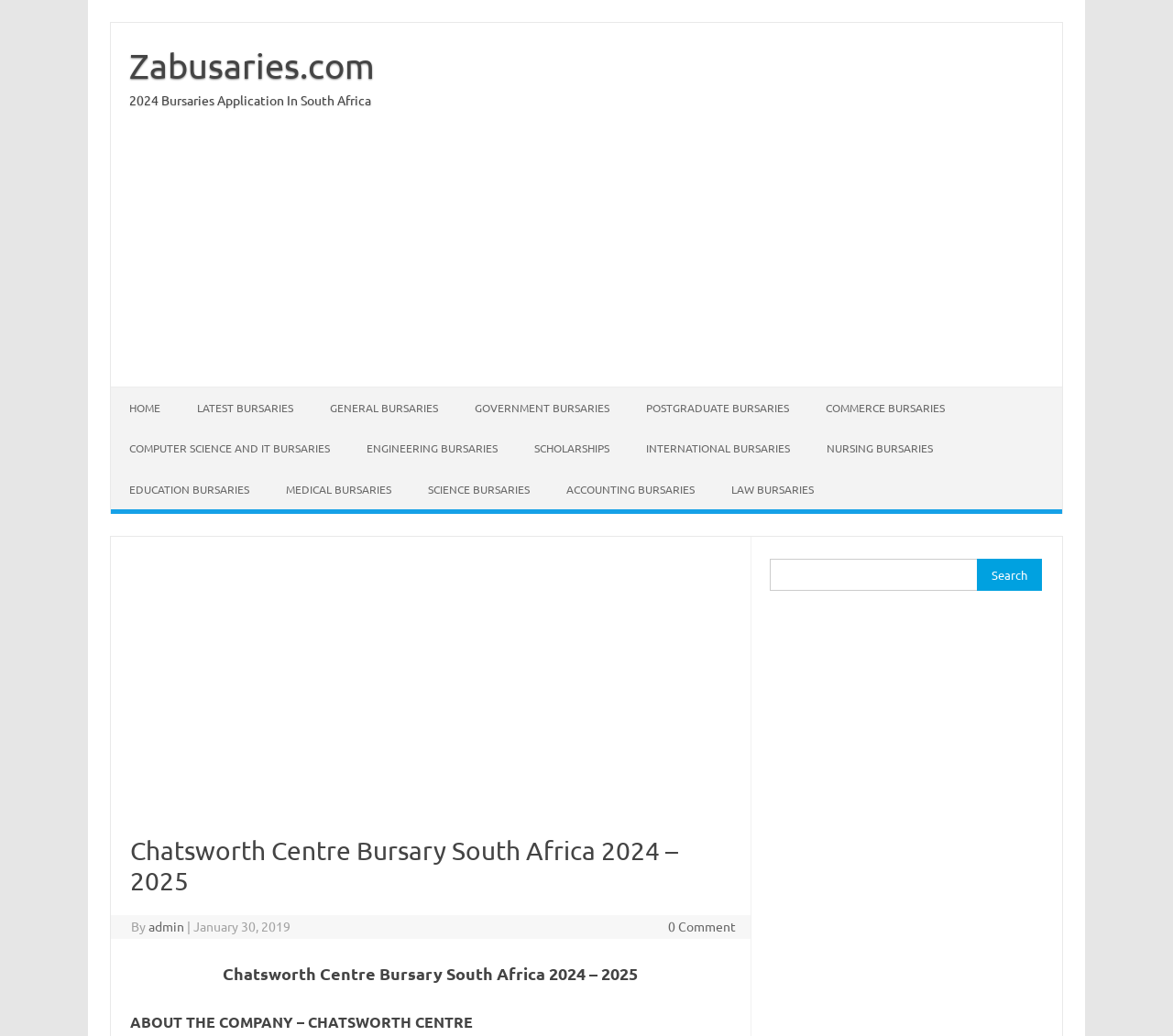Identify the first-level heading on the webpage and generate its text content.

Chatsworth Centre Bursary South Africa 2024 – 2025